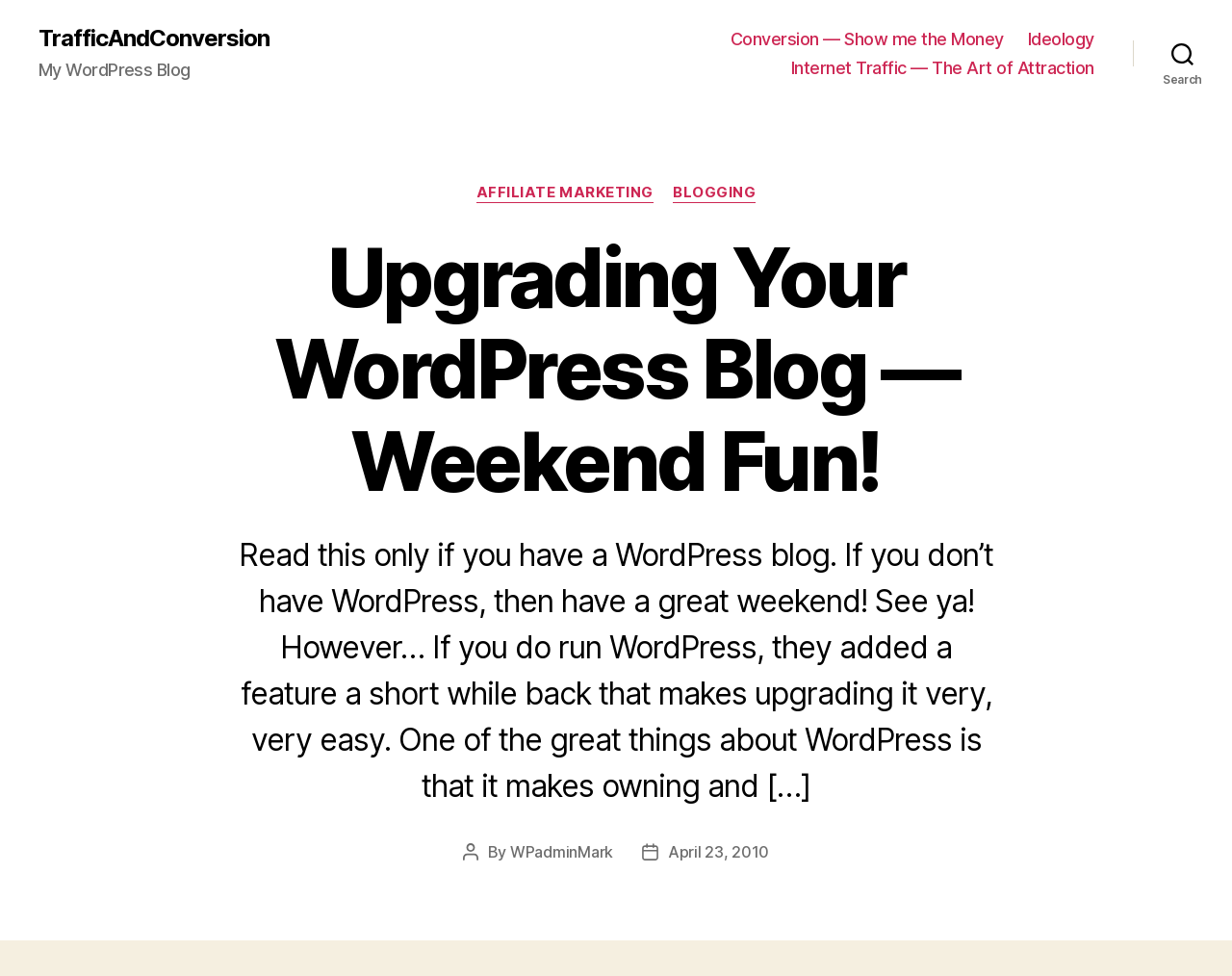Can you look at the image and give a comprehensive answer to the question:
What is the name of the blog?

The name of the blog can be found in the static text element 'My WordPress Blog' located at the top of the webpage, which is a prominent element that indicates the identity of the blog.